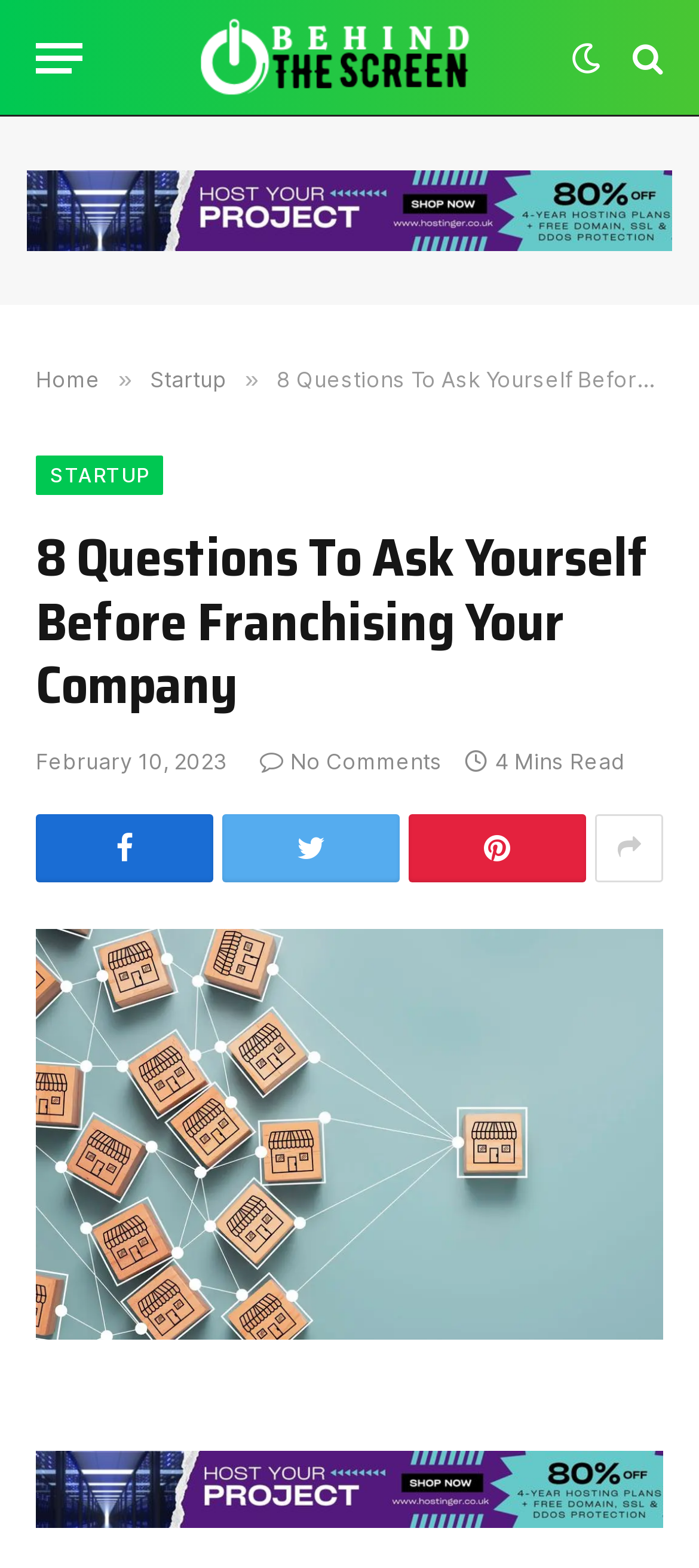Show the bounding box coordinates for the HTML element as described: "title="Show More Social Sharing"".

[0.851, 0.519, 0.949, 0.562]